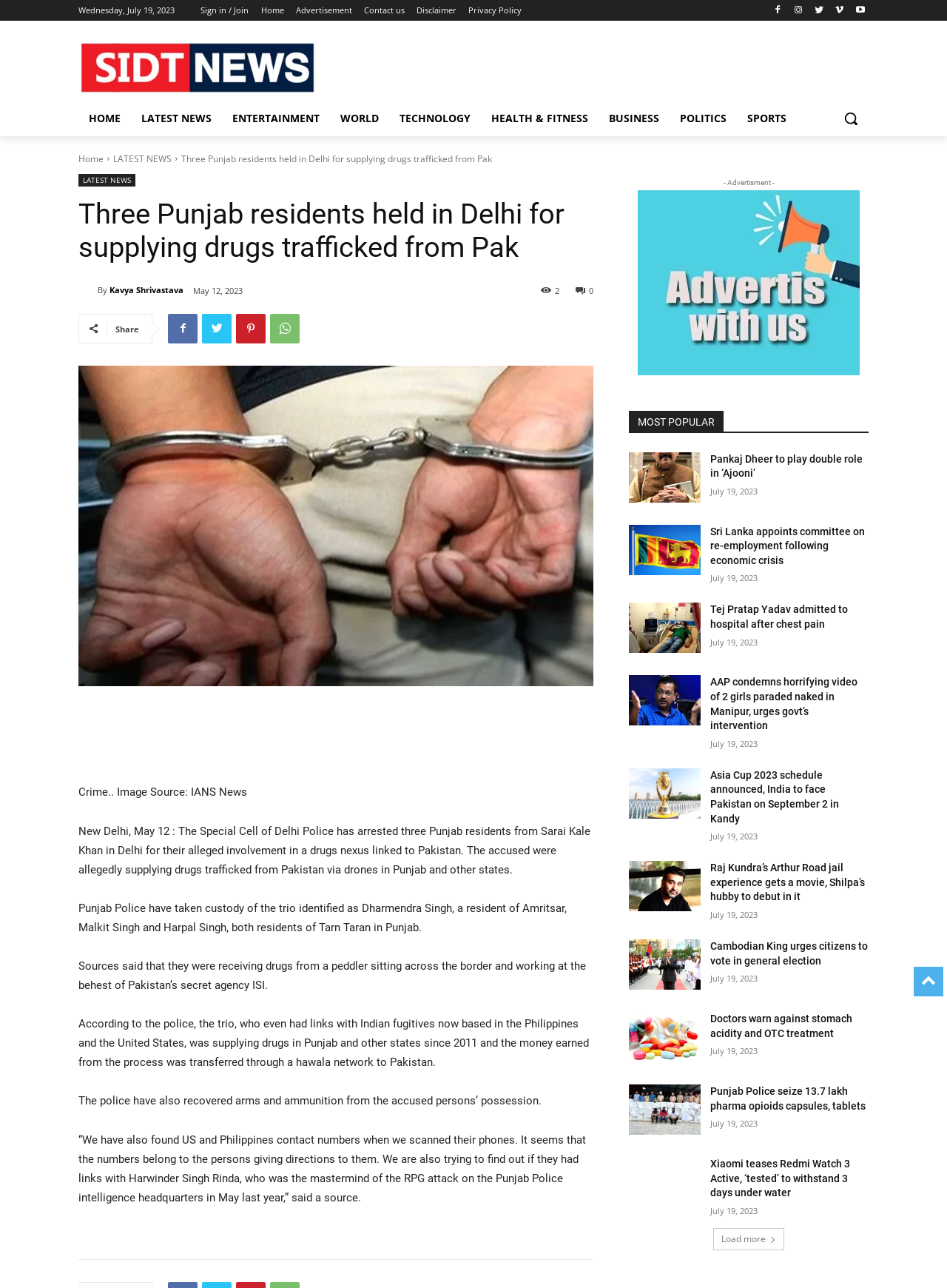Using the information from the screenshot, answer the following question thoroughly:
What is the date of the news article?

I found the date of the news article by looking at the text 'New Delhi, May 12 :' in the article content.